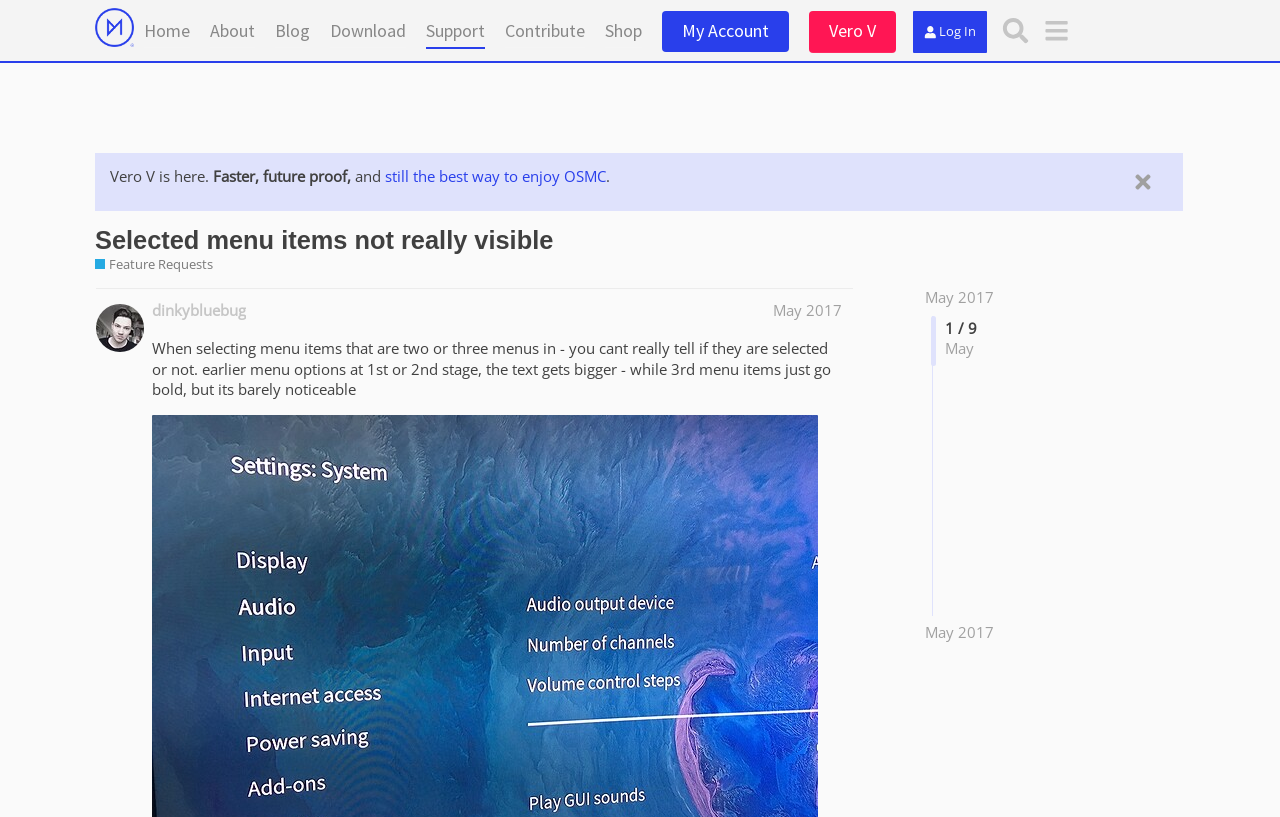Bounding box coordinates are given in the format (top-left x, top-left y, bottom-right x, bottom-right y). All values should be floating point numbers between 0 and 1. Provide the bounding box coordinate for the UI element described as: alt="OSMC Forums"

[0.074, 0.01, 0.104, 0.057]